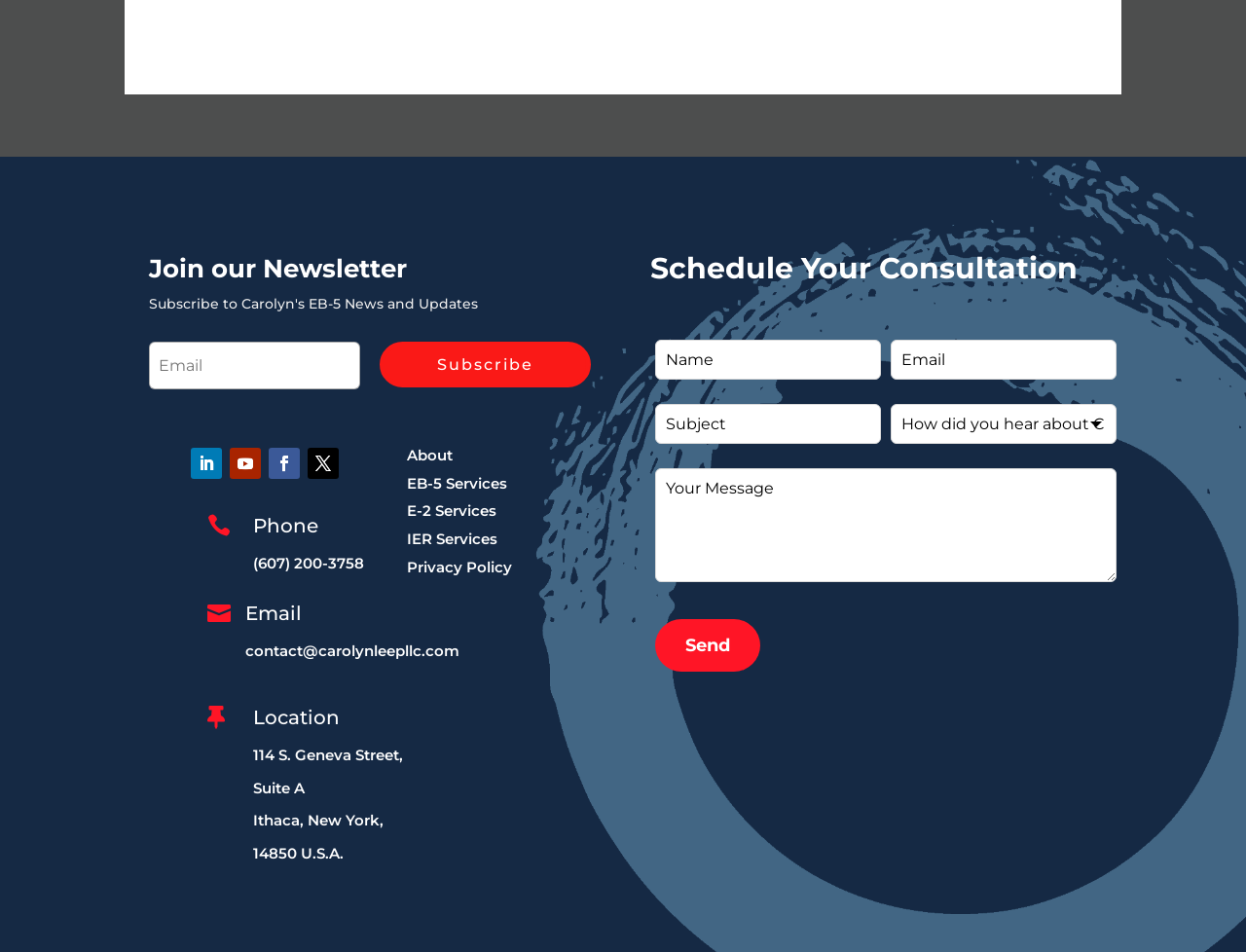Find the bounding box of the UI element described as: "name="179_single_line_text_1" placeholder="Name"". The bounding box coordinates should be given as four float values between 0 and 1, i.e., [left, top, right, bottom].

[0.526, 0.357, 0.707, 0.399]